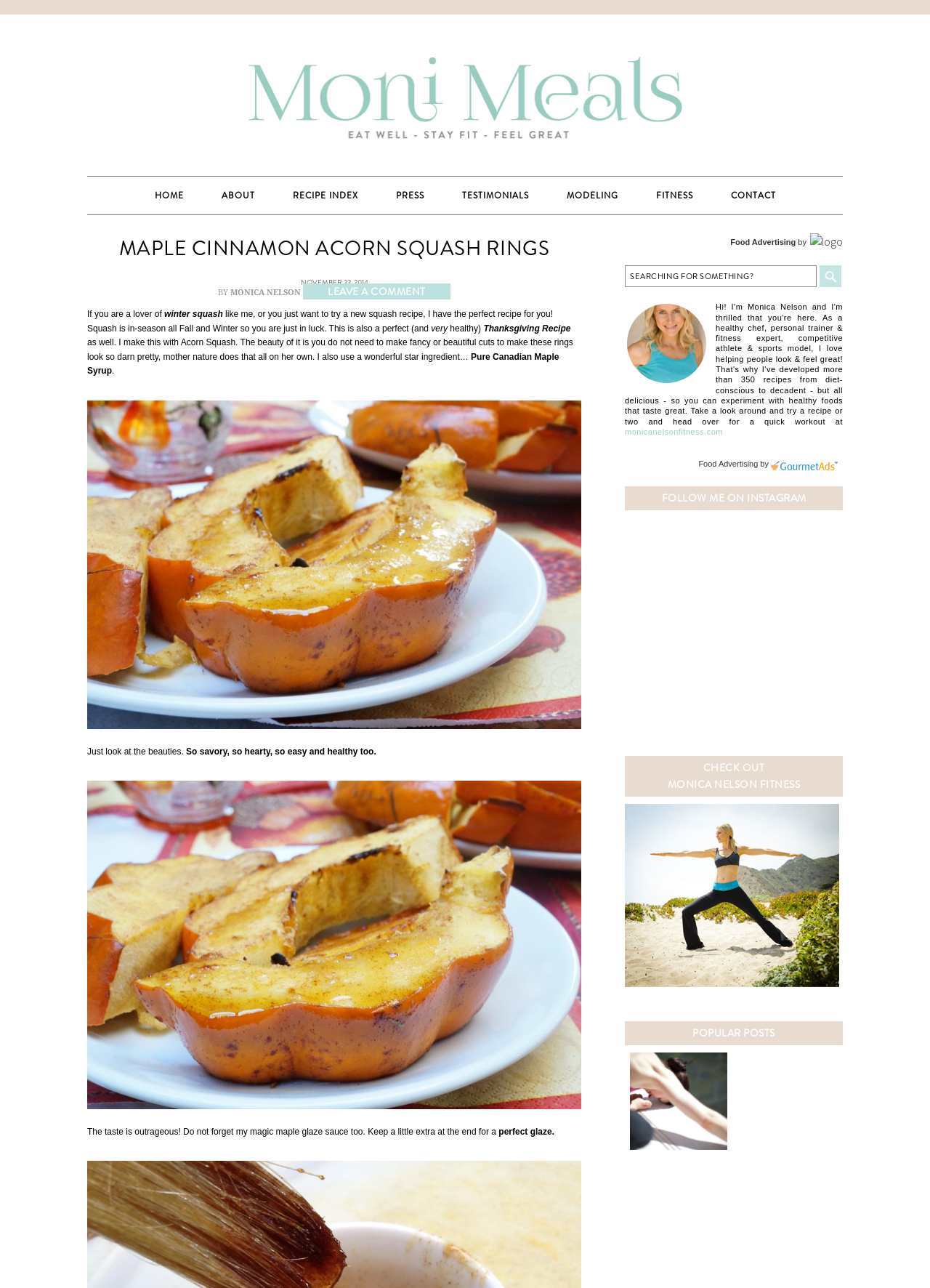Look at the image and write a detailed answer to the question: 
What is the social media platform mentioned?

The social media platform mentioned can be found in the heading 'FOLLOW ME ON INSTAGRAM' which is located in the sidebar.